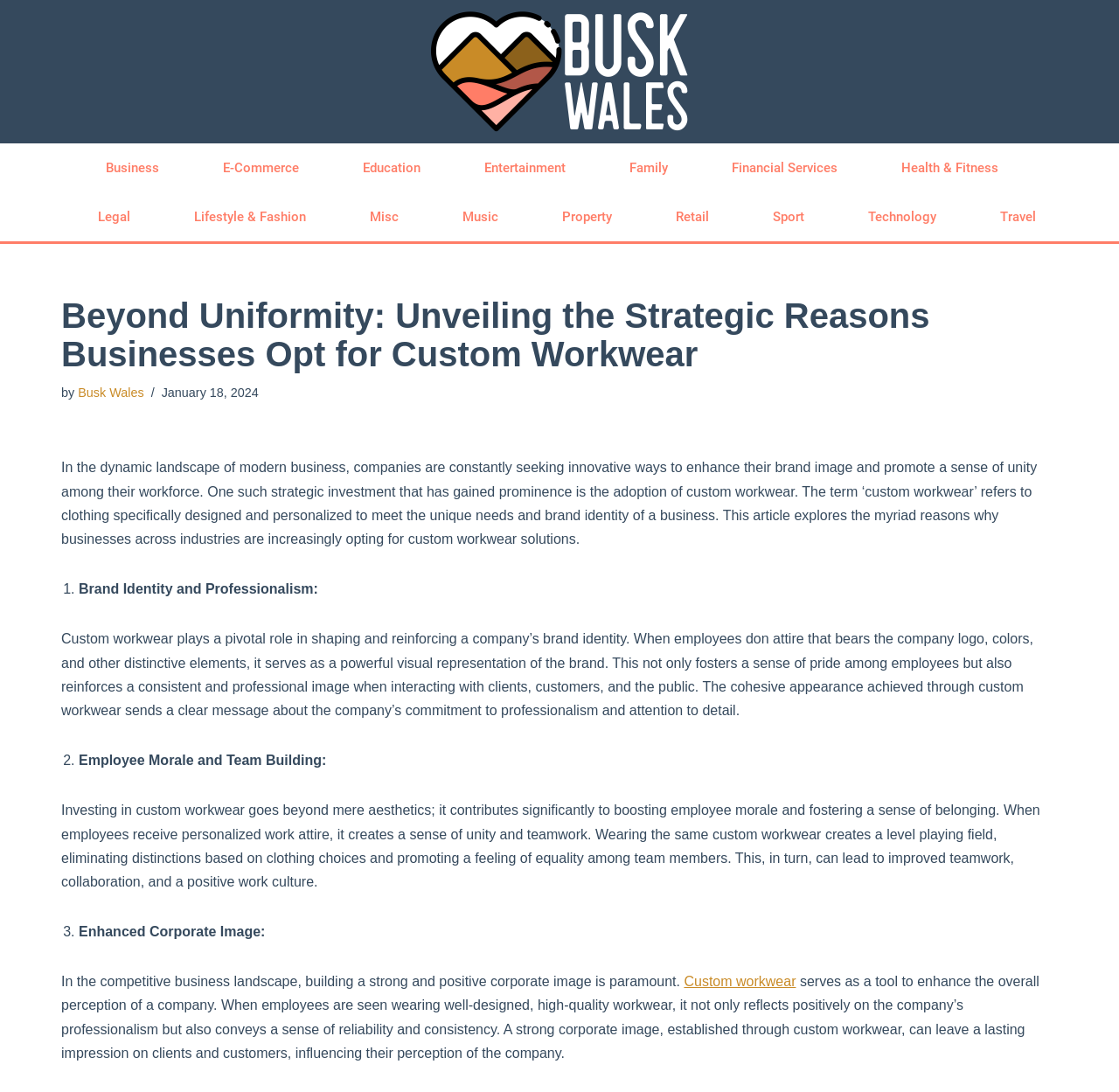Identify the bounding box coordinates of the area you need to click to perform the following instruction: "Skip to content".

[0.0, 0.026, 0.023, 0.042]